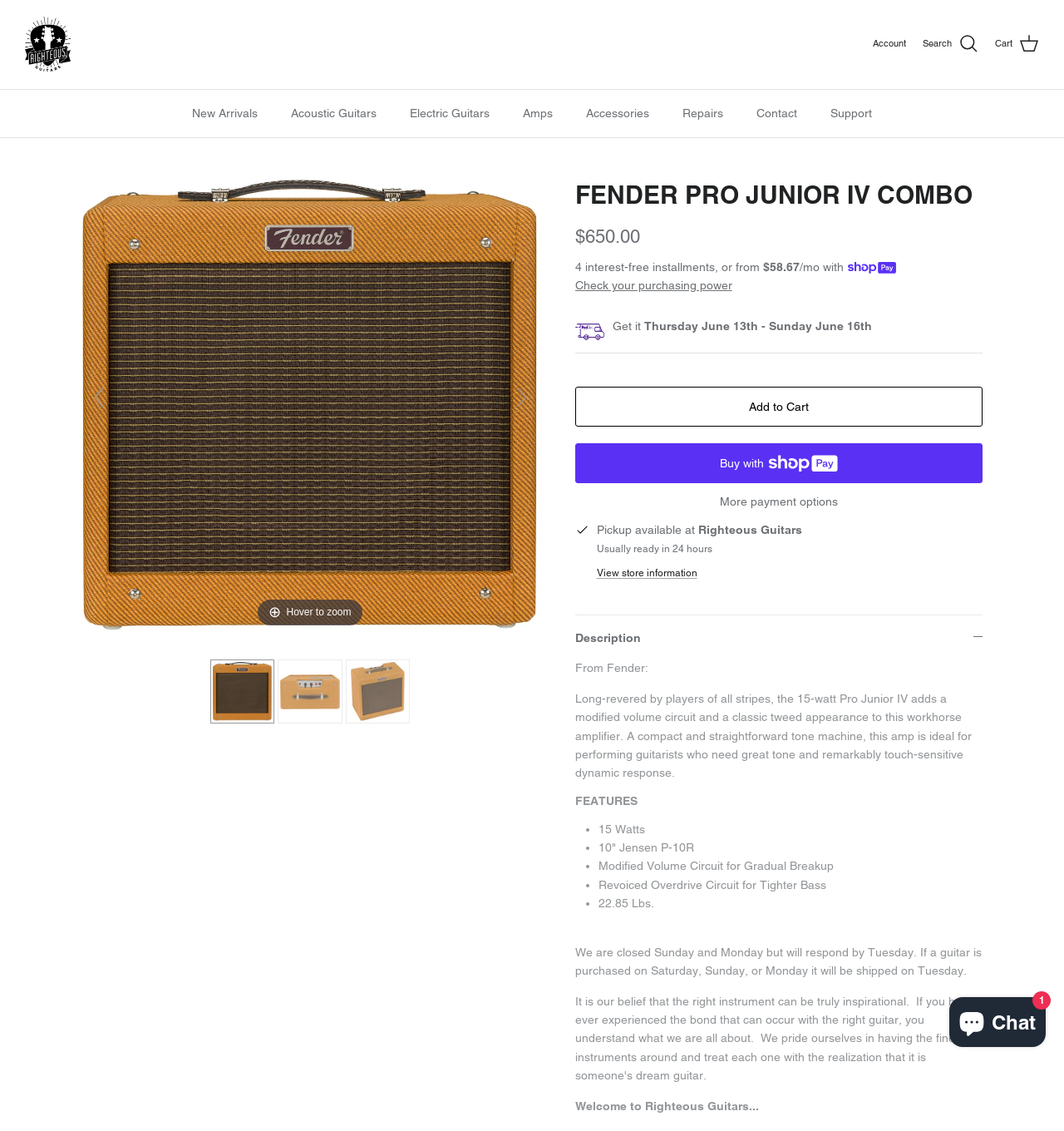Given the element description Contact, identify the bounding box coordinates for the UI element on the webpage screenshot. The format should be (top-left x, top-left y, bottom-right x, bottom-right y), with values between 0 and 1.

[0.697, 0.079, 0.763, 0.121]